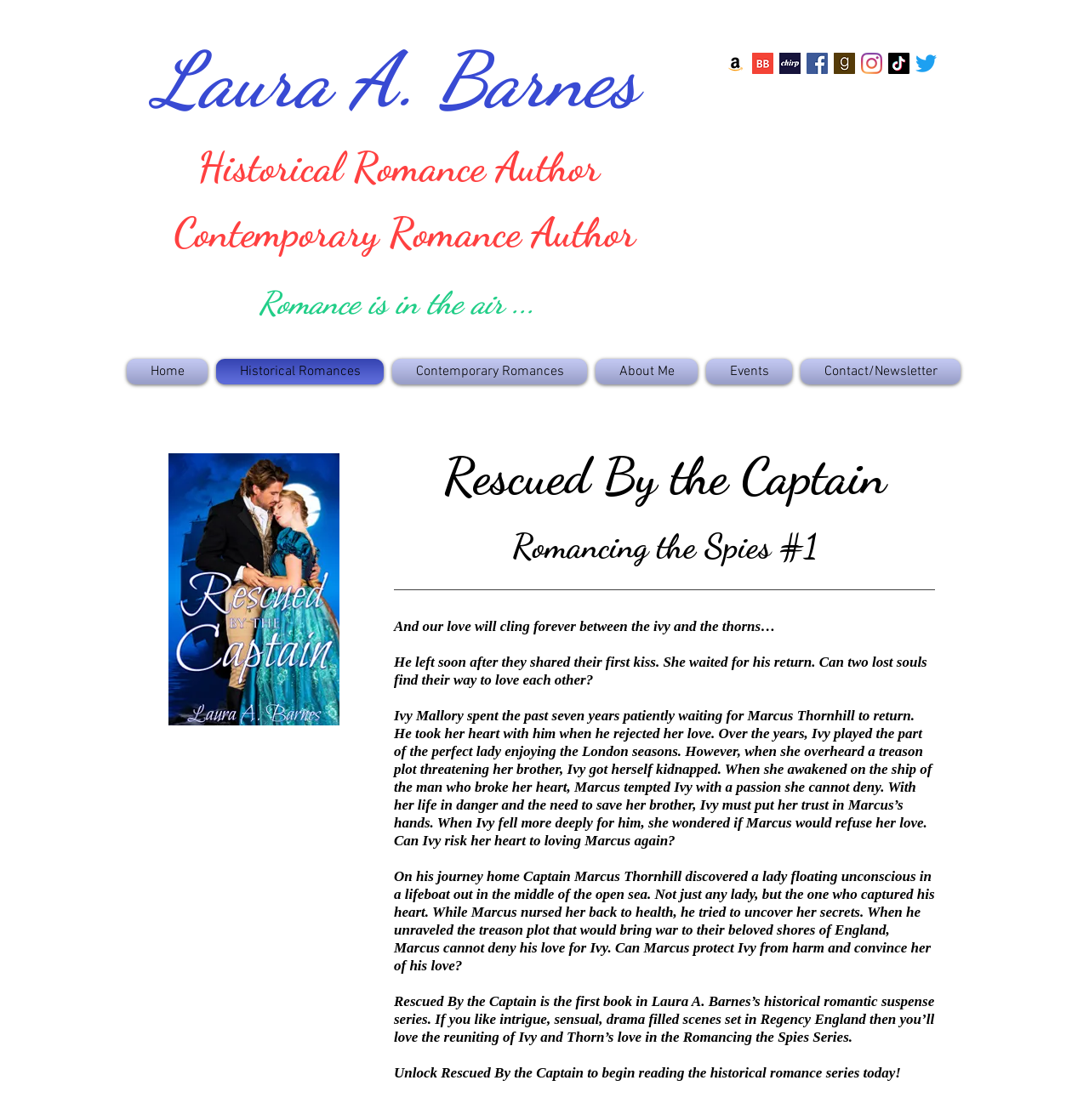Identify the bounding box coordinates of the element to click to follow this instruction: 'Go to Home page'. Ensure the coordinates are four float values between 0 and 1, provided as [left, top, right, bottom].

[0.116, 0.32, 0.195, 0.343]